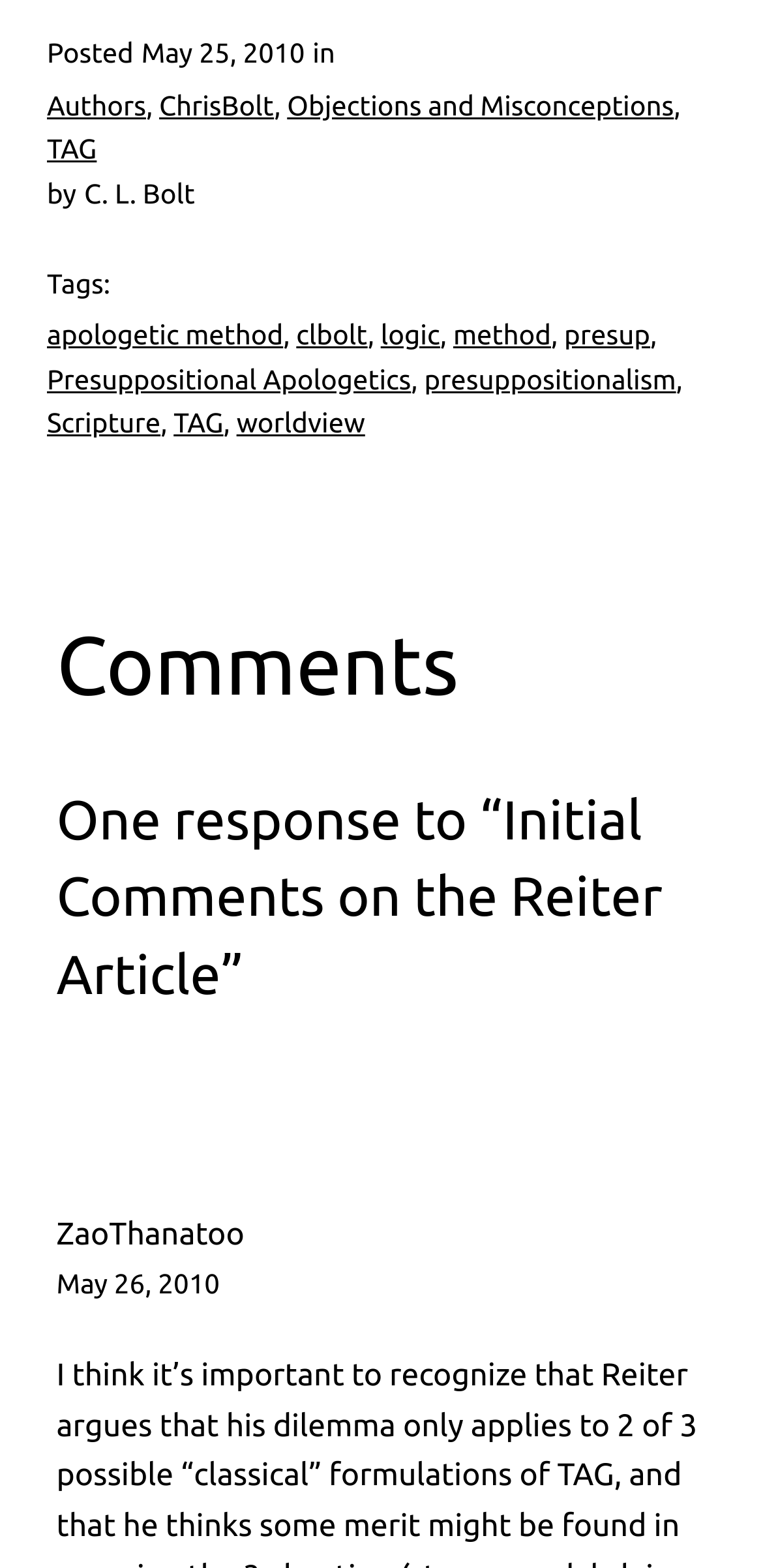Find the bounding box coordinates for the area that should be clicked to accomplish the instruction: "Get the GMP App!".

None